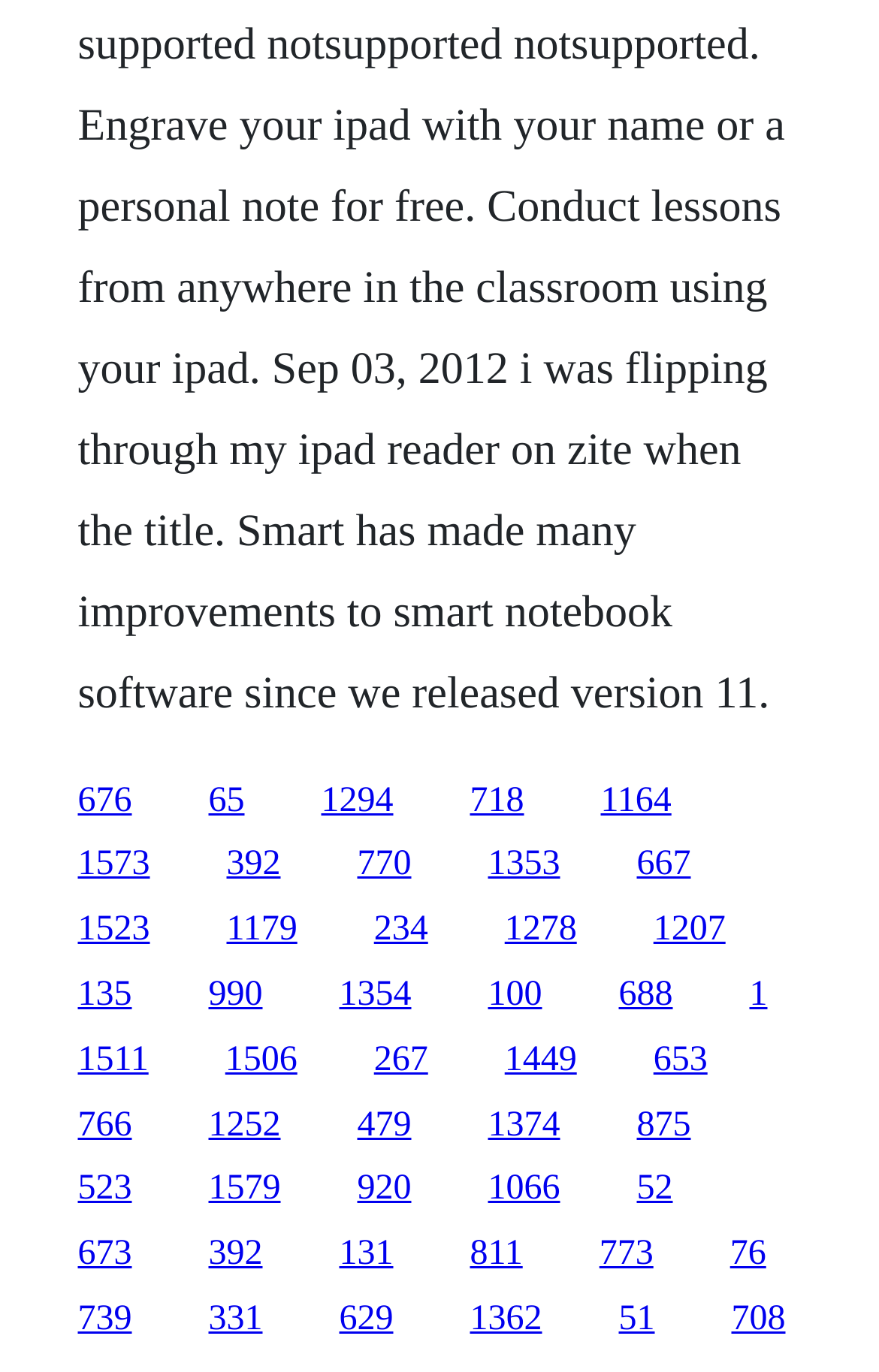Give a concise answer using one word or a phrase to the following question:
What is the vertical position of the first link?

0.569